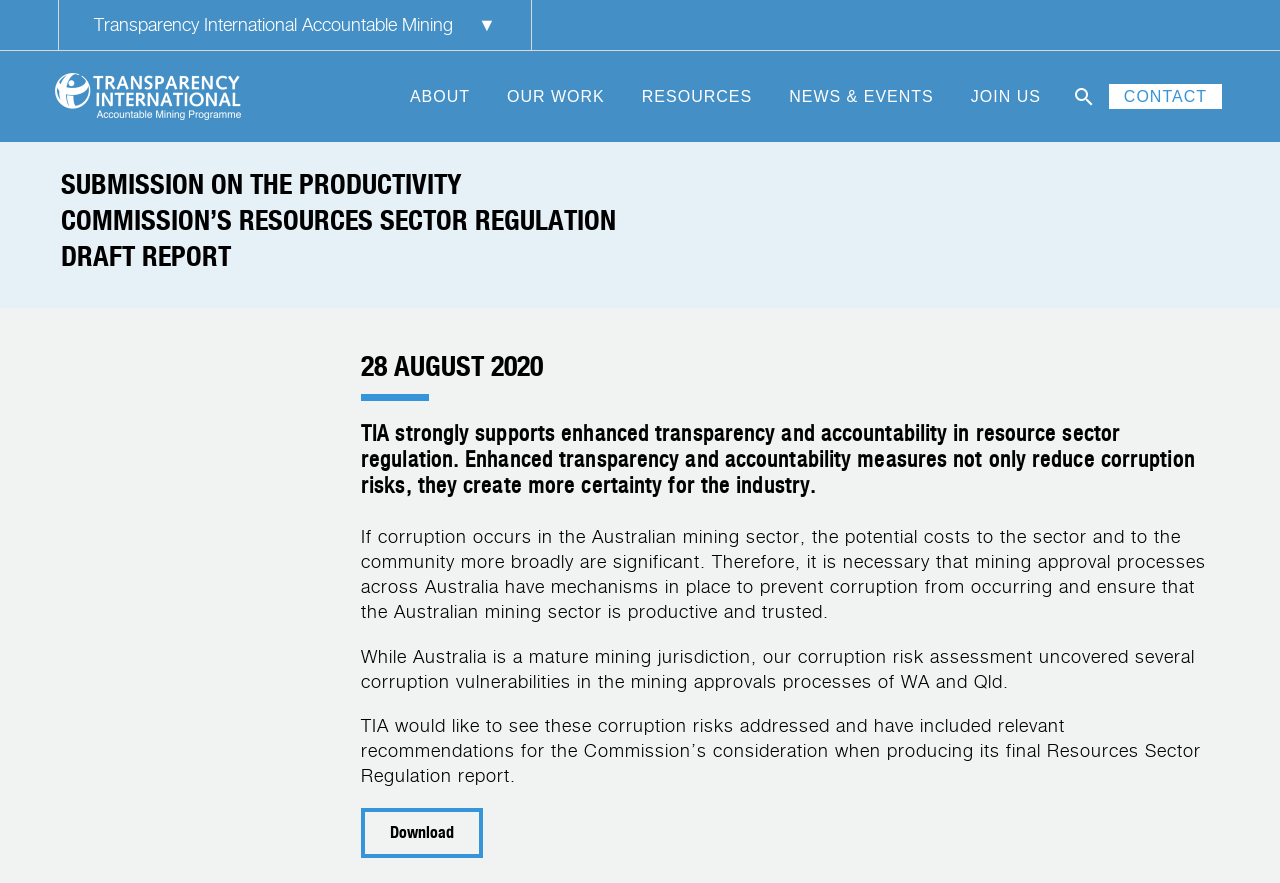Identify the bounding box coordinates for the region of the element that should be clicked to carry out the instruction: "Click the Transparency International Accountable Mining button". The bounding box coordinates should be four float numbers between 0 and 1, i.e., [left, top, right, bottom].

[0.073, 0.0, 0.387, 0.042]